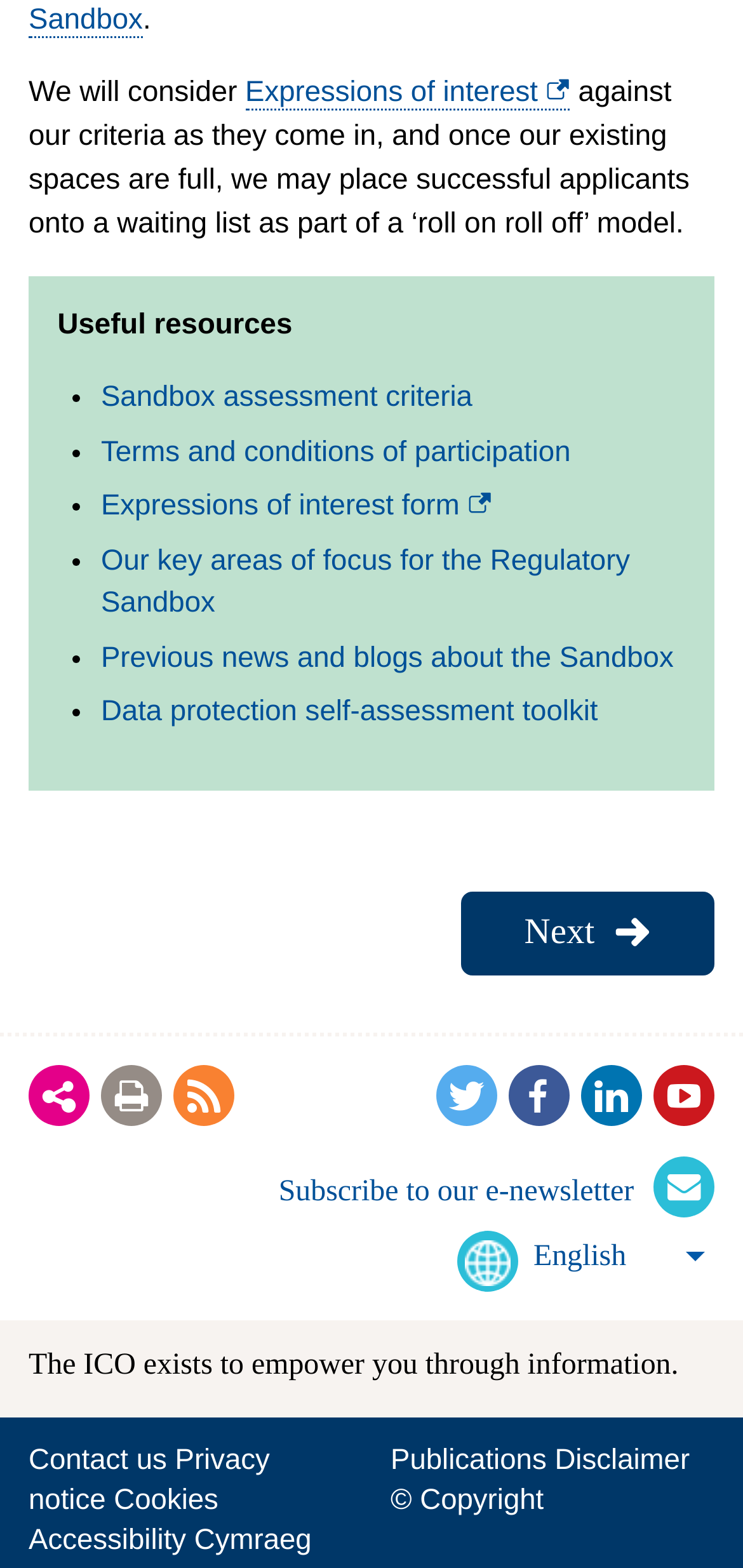Can you specify the bounding box coordinates for the region that should be clicked to fulfill this instruction: "Read 'Terms and conditions of participation'".

[0.136, 0.278, 0.768, 0.298]